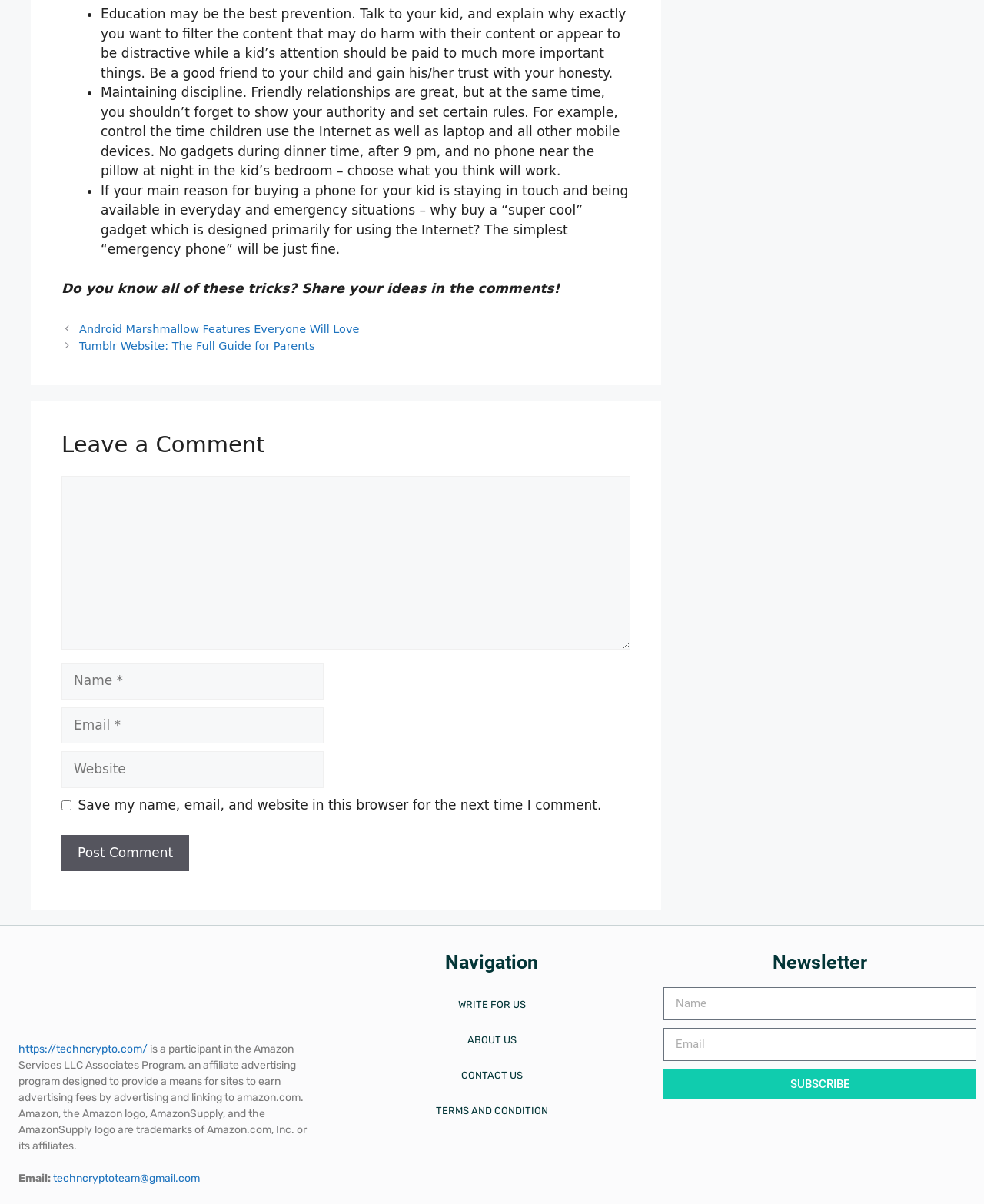Return the bounding box coordinates of the UI element that corresponds to this description: "December 3, 2020August 25, 2019". The coordinates must be given as four float numbers in the range of 0 and 1, [left, top, right, bottom].

None